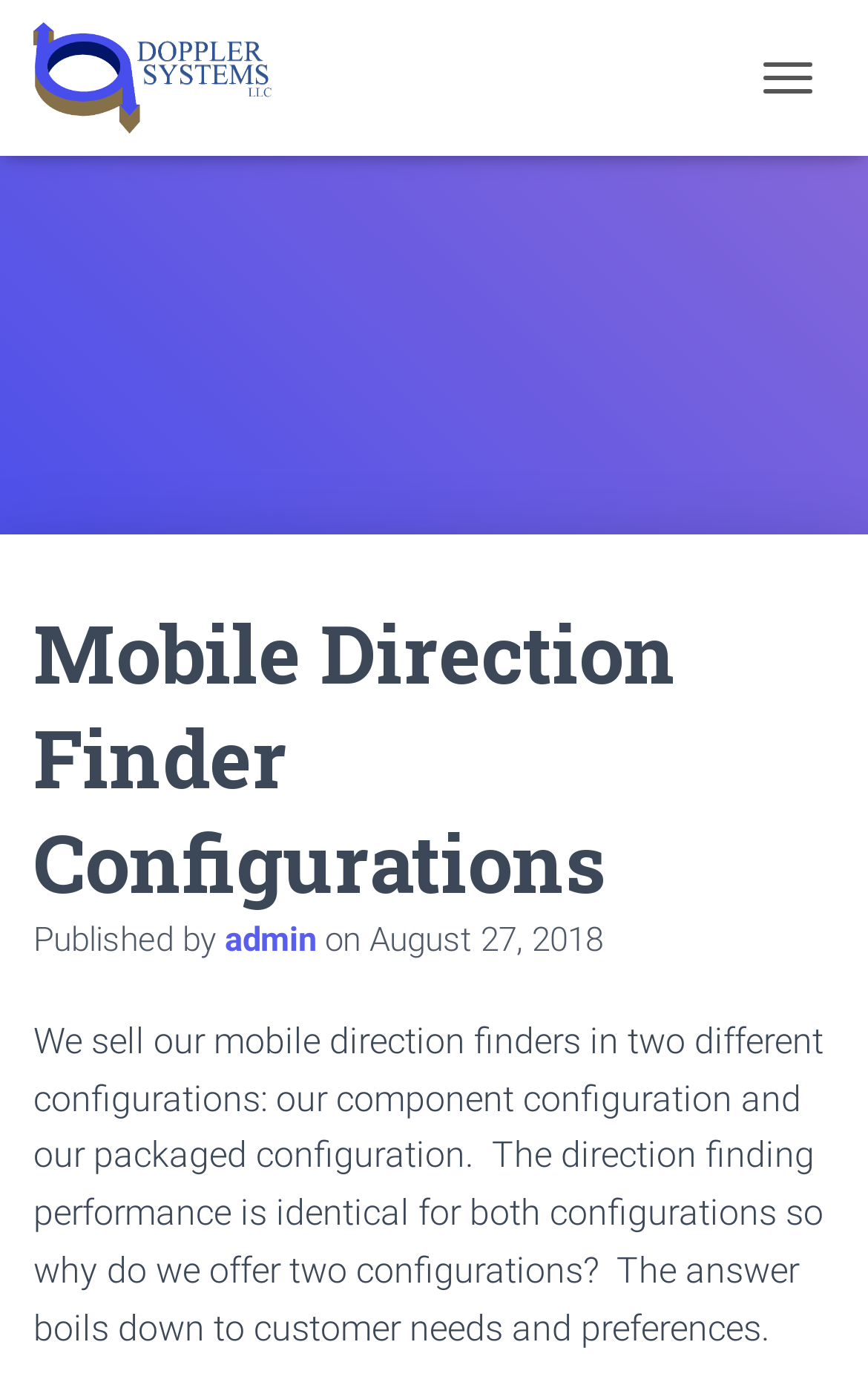When was the webpage published?
Please provide a single word or phrase answer based on the image.

August 27, 2018